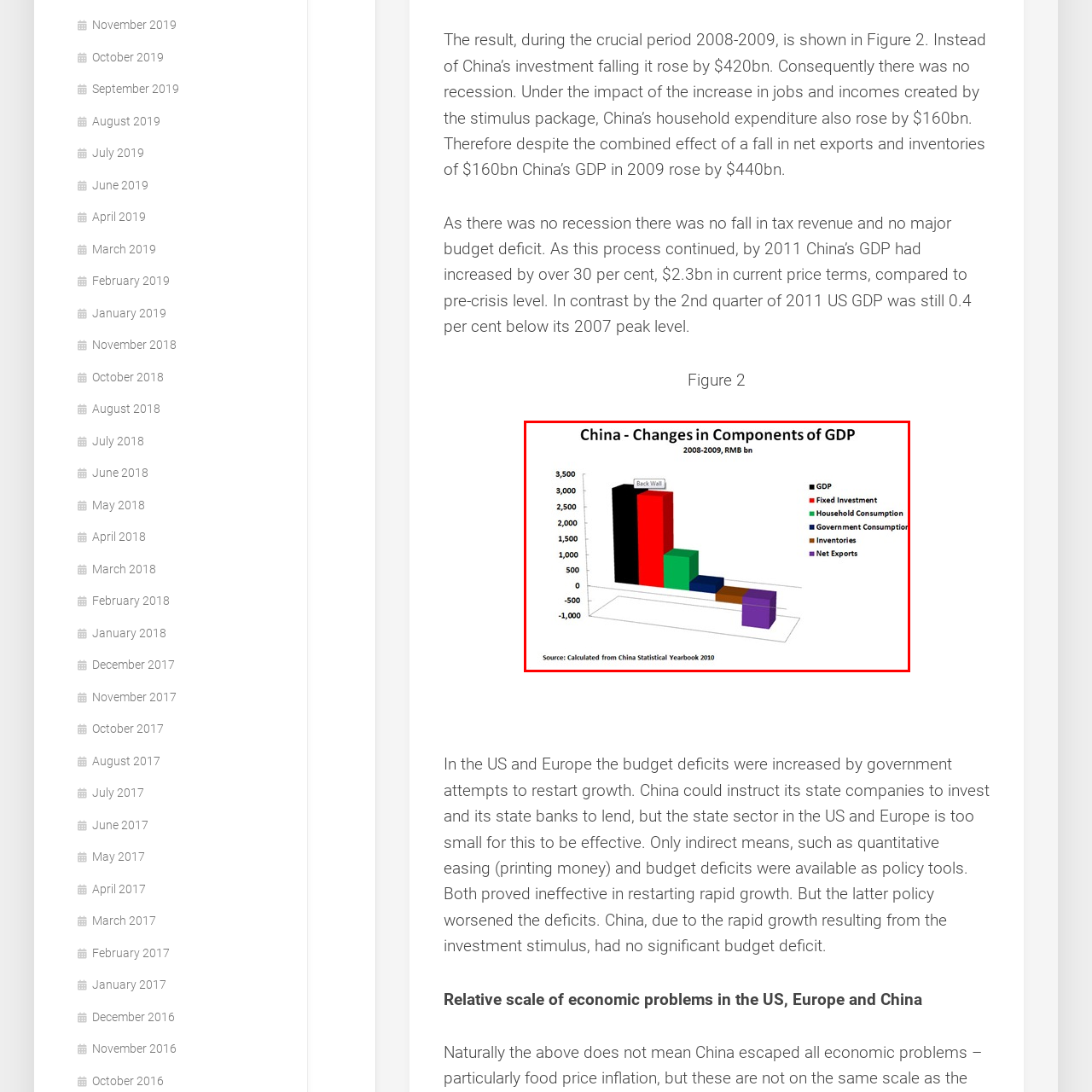What component of GDP is represented by the orange bar?
Observe the image enclosed by the red boundary and respond with a one-word or short-phrase answer.

Net Exports